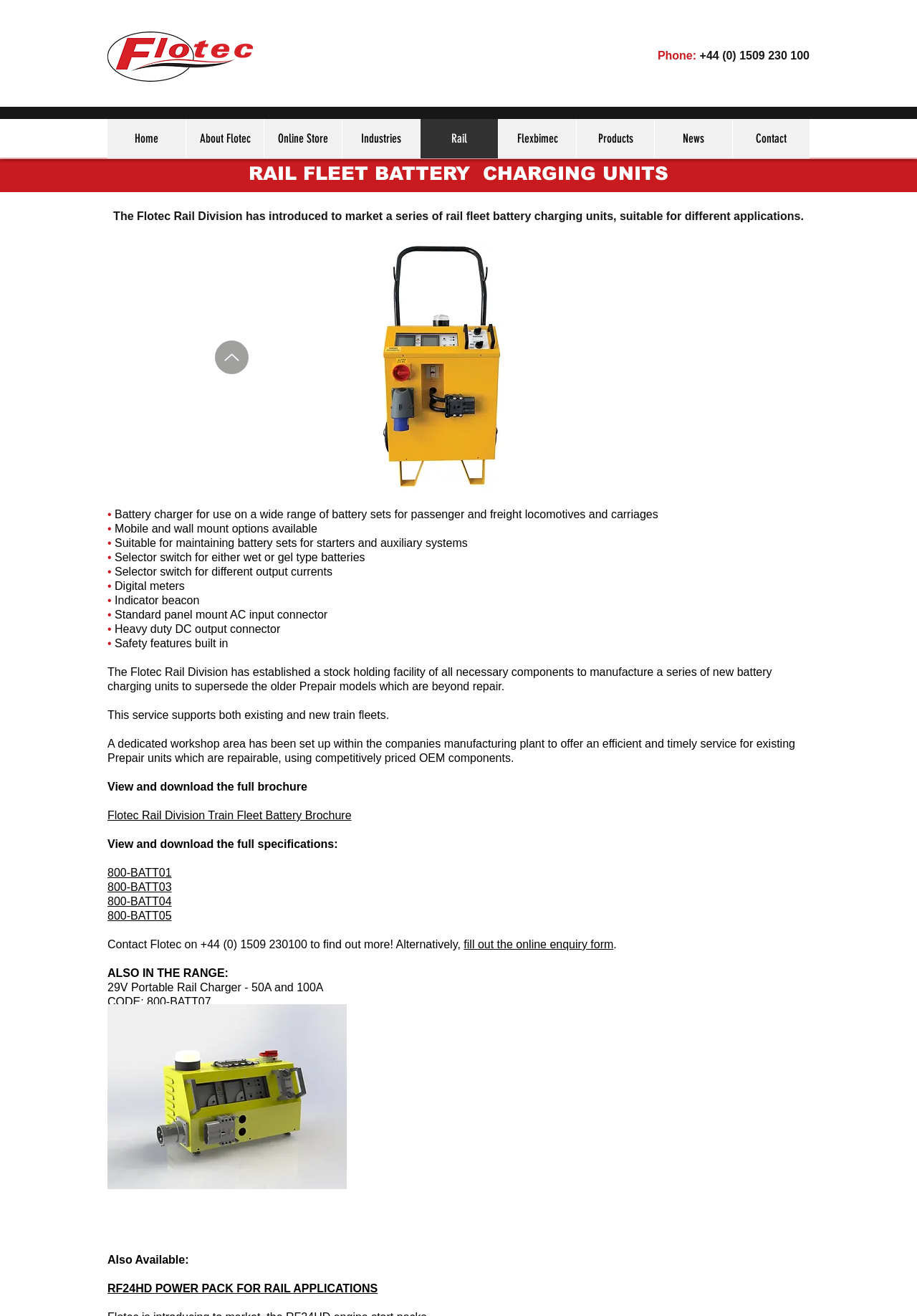Identify the first-level heading on the webpage and generate its text content.

RAIL FLEET BATTERY  CHARGING UNITS